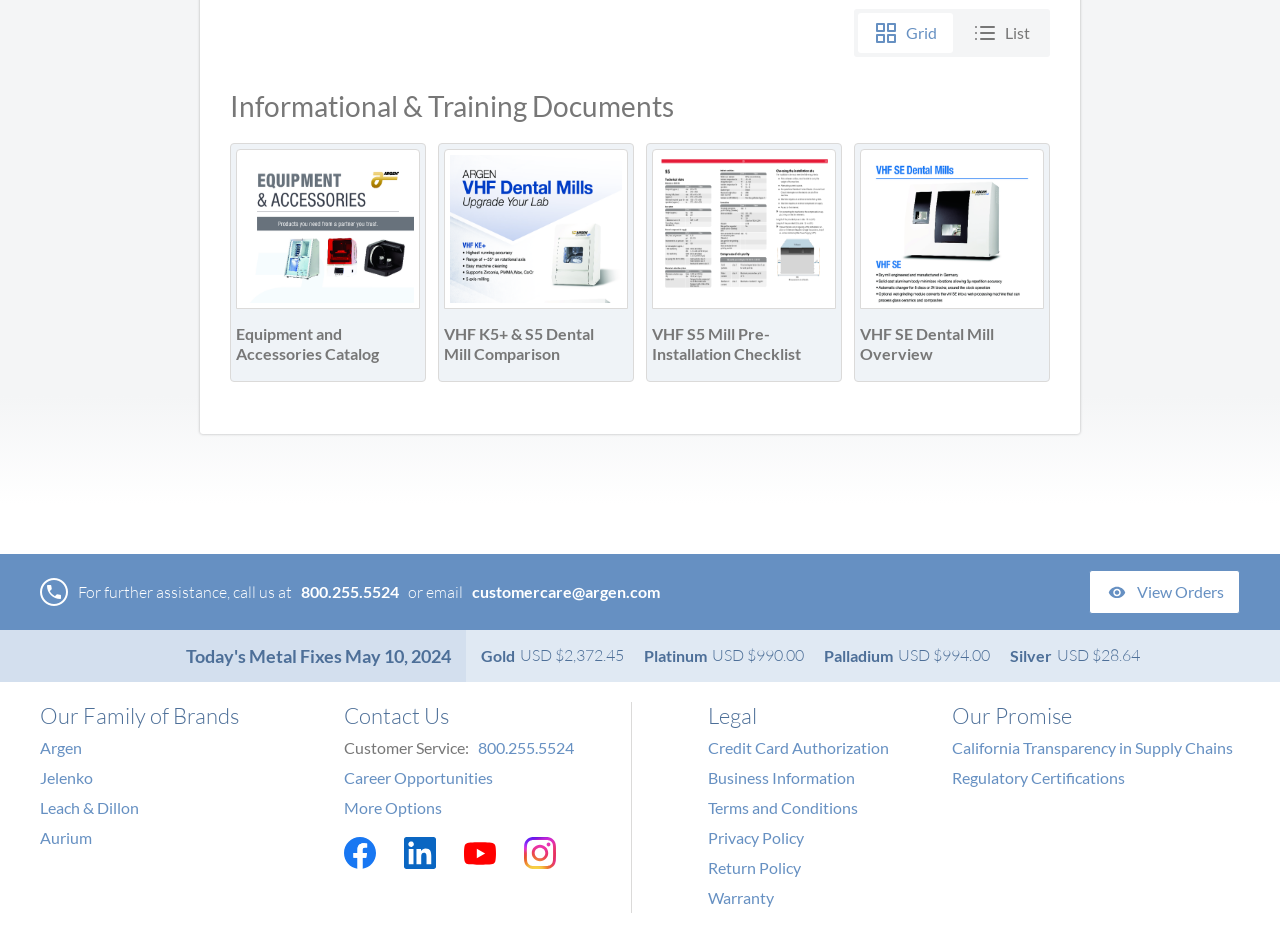Provide the bounding box coordinates for the UI element that is described as: "Business Information".

[0.553, 0.814, 0.668, 0.843]